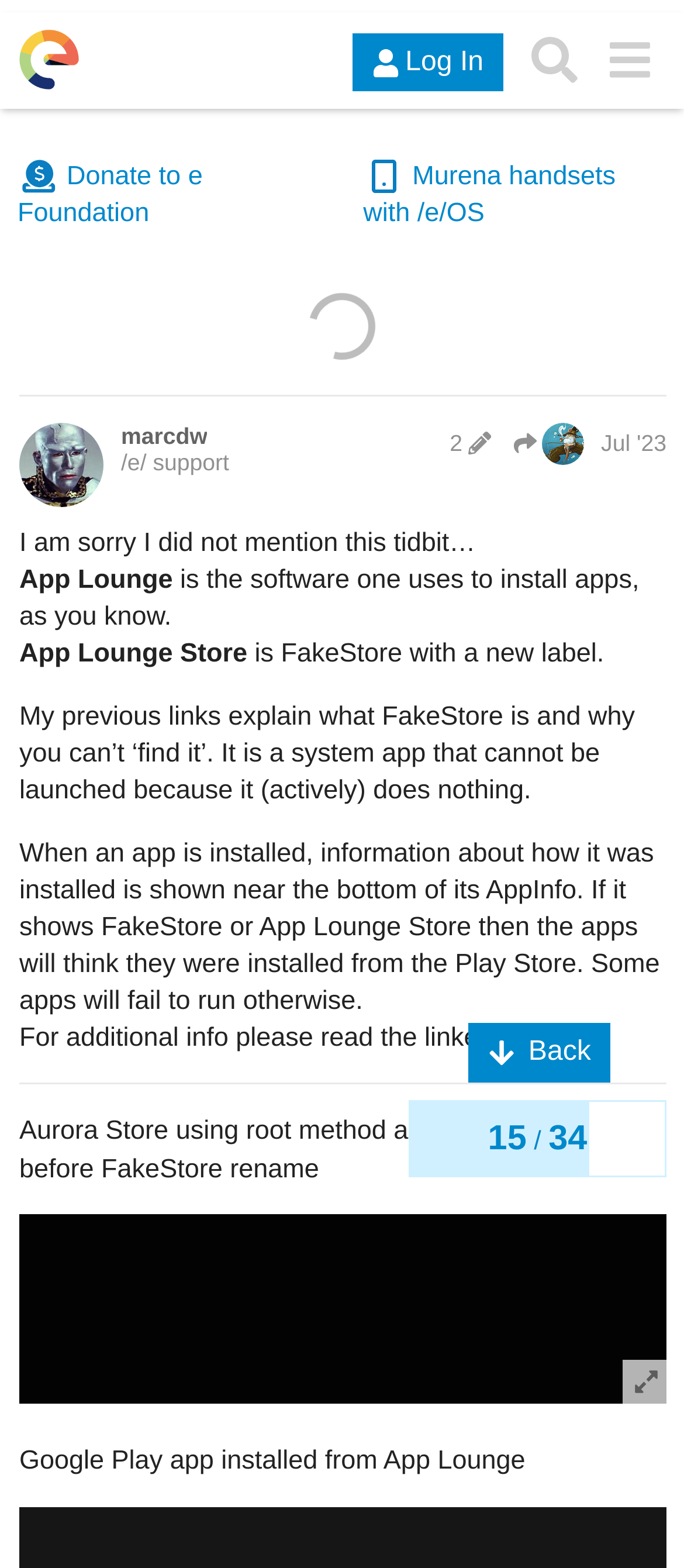Please examine the image and answer the question with a detailed explanation:
What is the name of the app mentioned in the post?

The name of the app mentioned in the post is 'App Lounge' which is mentioned in the text 'App Lounge is the software one uses to install apps, as you know'.